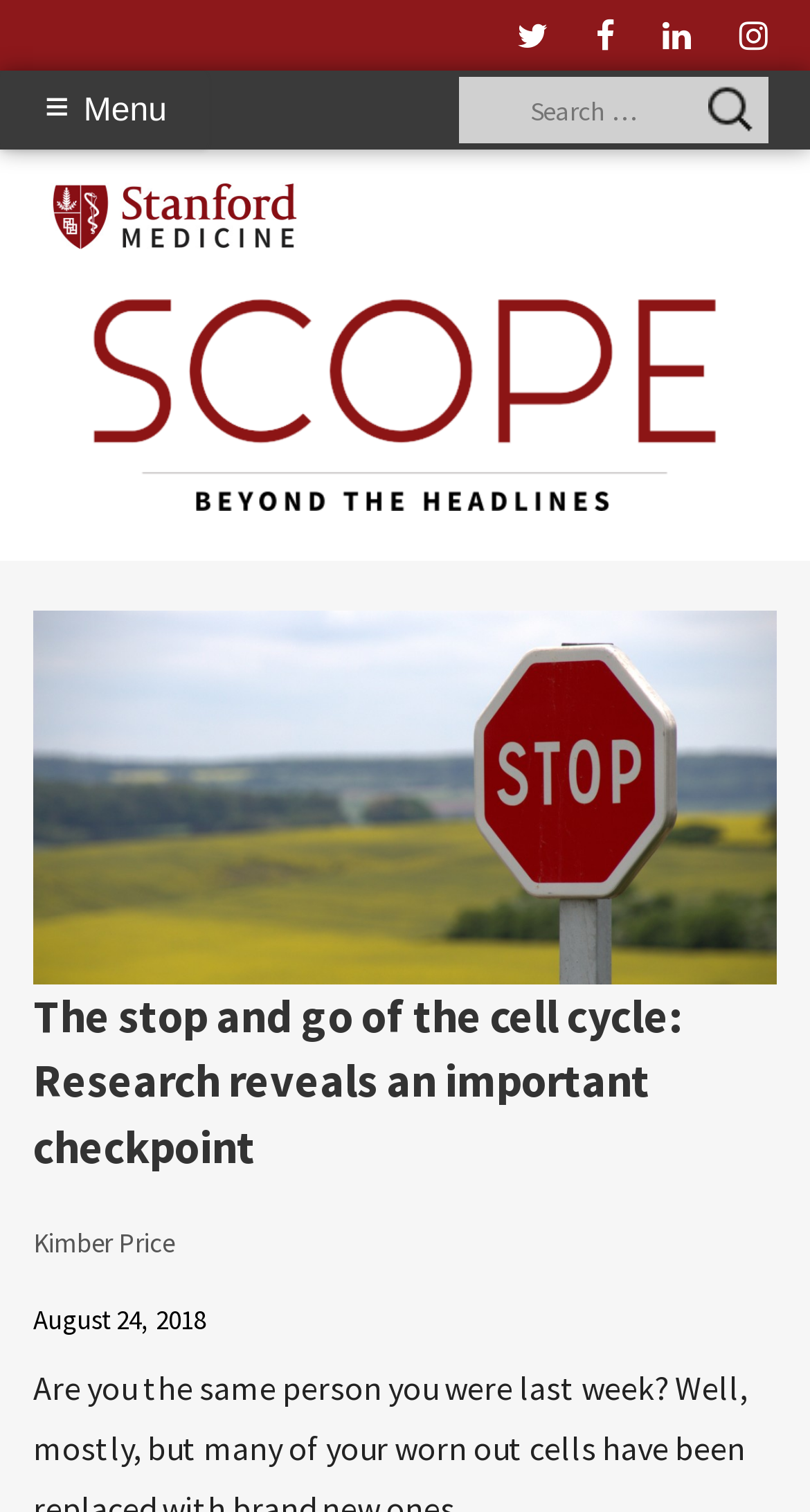What is the shape of the image at the top of the webpage?
Could you answer the question with a detailed and thorough explanation?

I found the answer by looking at the top of the webpage, where there is a large image. The image is shaped like a stop sign, with a red octagon and a white interior.